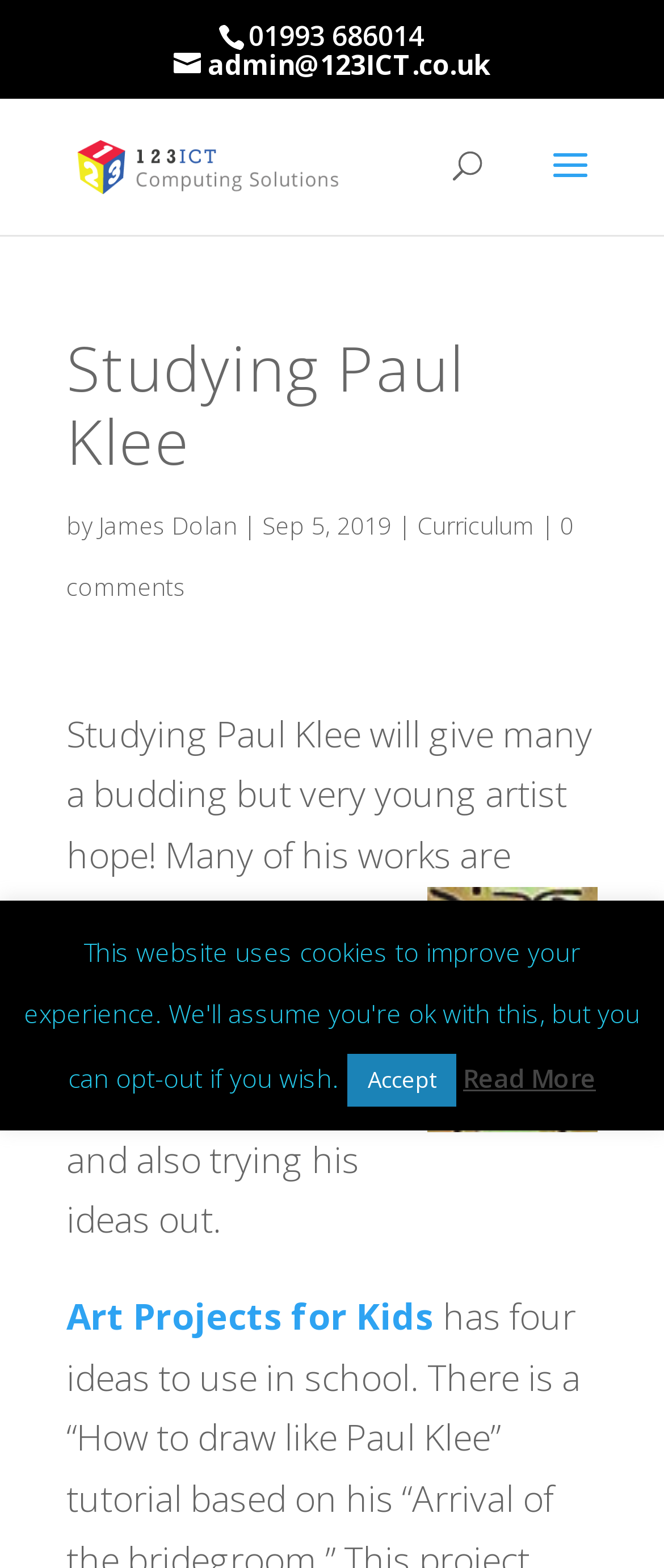Identify the bounding box coordinates for the region of the element that should be clicked to carry out the instruction: "read more about Studying Paul Klee". The bounding box coordinates should be four float numbers between 0 and 1, i.e., [left, top, right, bottom].

[0.697, 0.677, 0.897, 0.698]